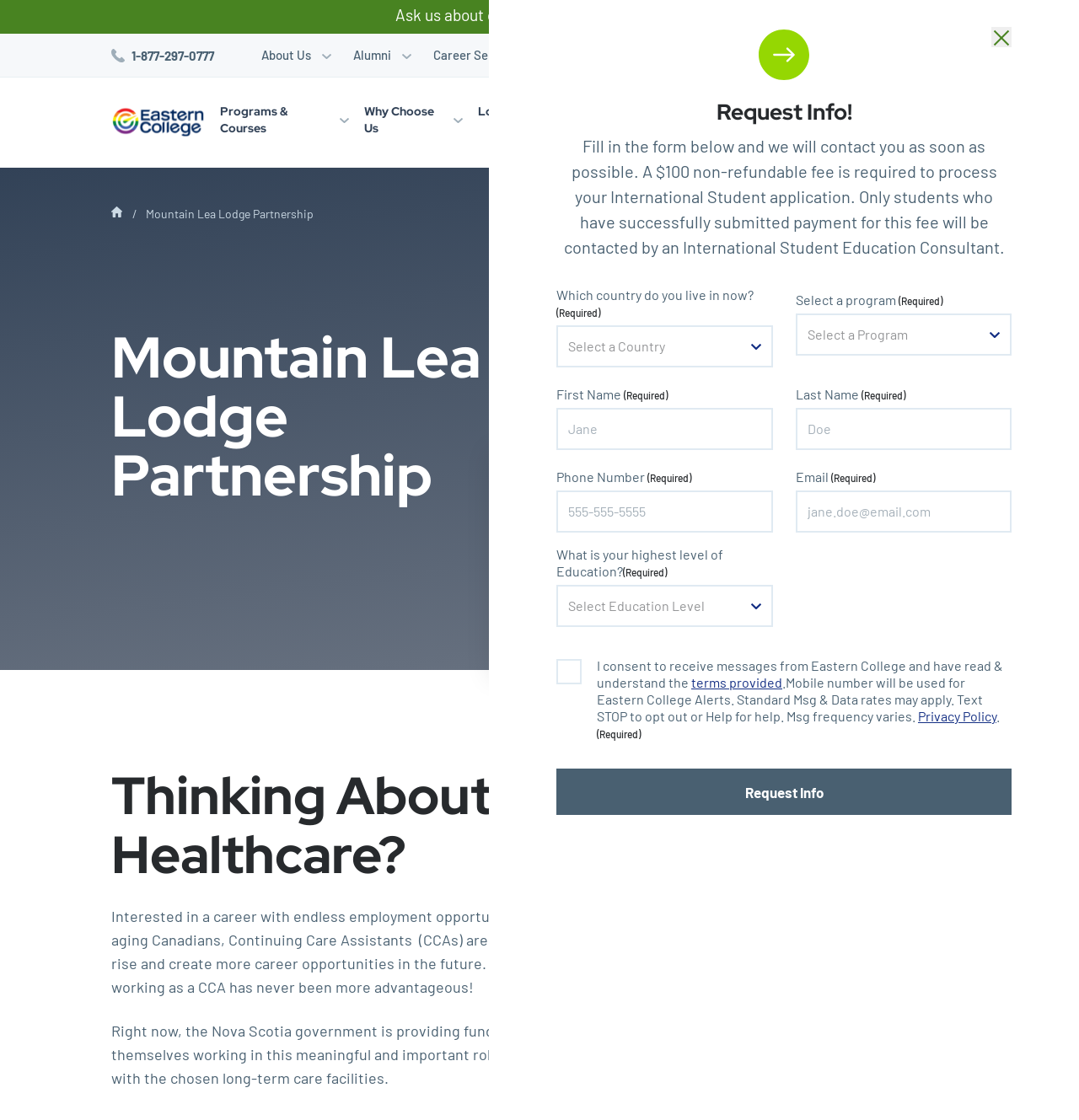What is the name of the college partnering with Mountain Lea Lodge?
Give a single word or phrase answer based on the content of the image.

Eastern College